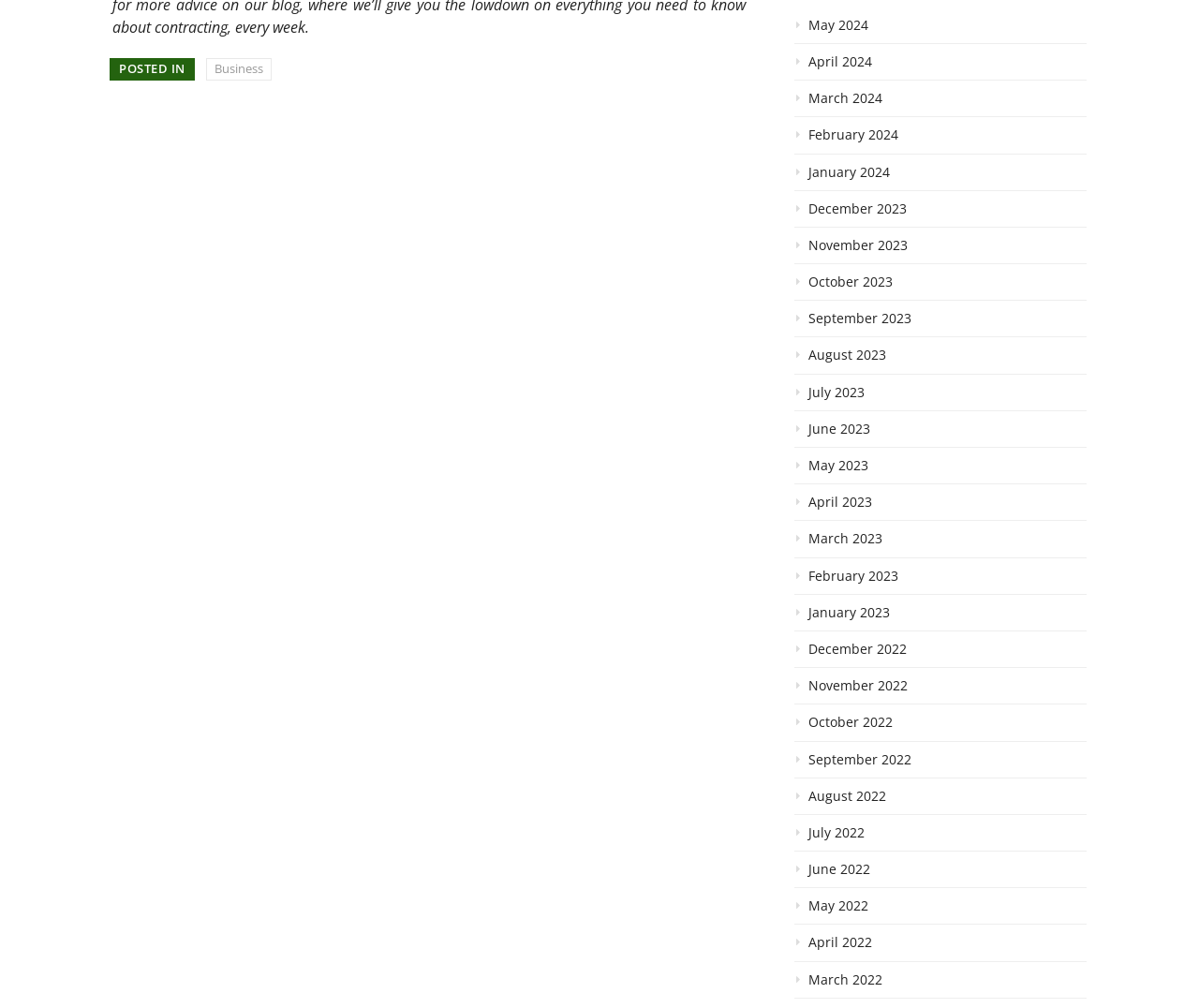Find the bounding box coordinates of the area that needs to be clicked in order to achieve the following instruction: "Explore posts from June 2022". The coordinates should be specified as four float numbers between 0 and 1, i.e., [left, top, right, bottom].

[0.662, 0.854, 0.906, 0.881]